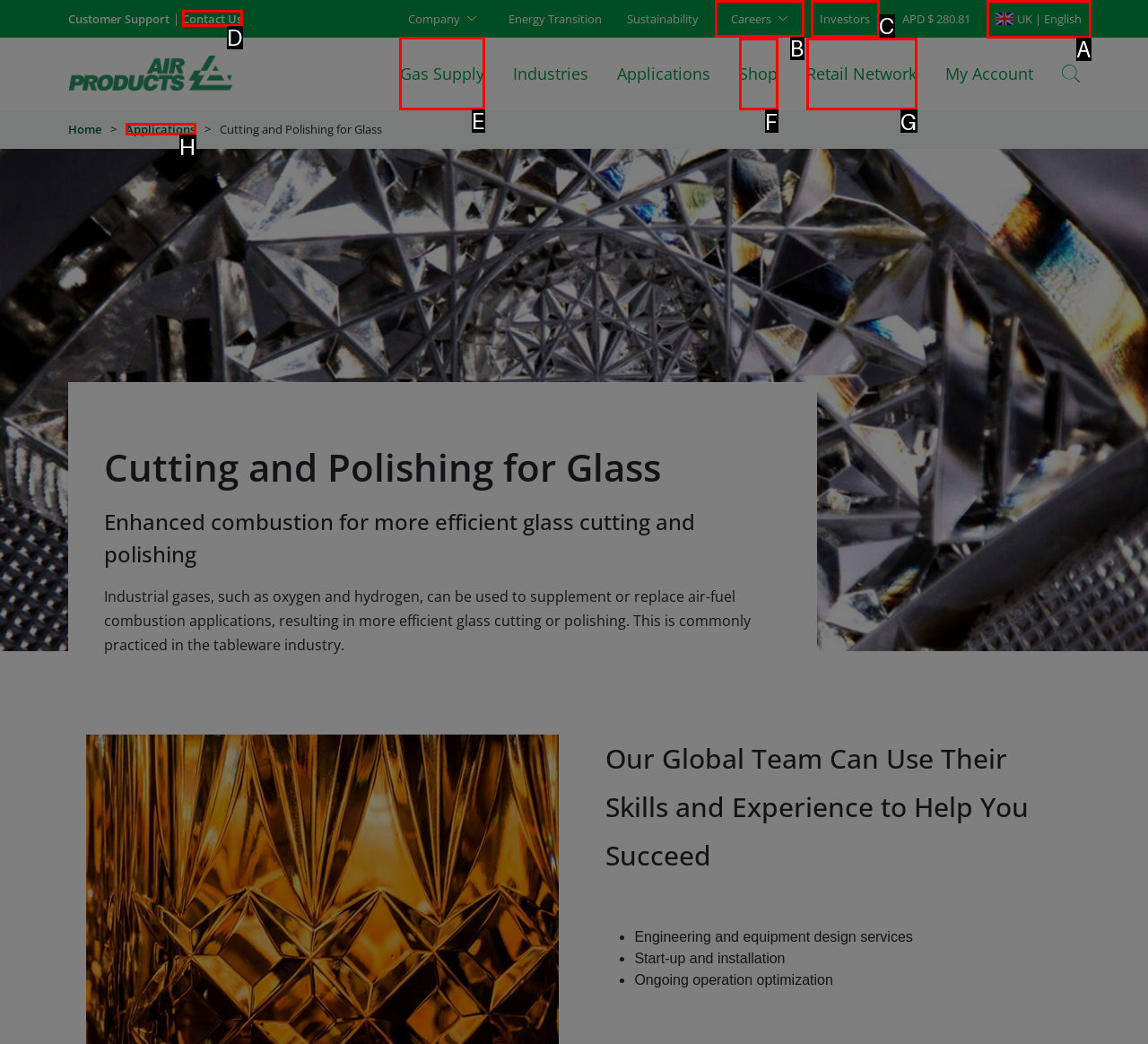Determine the letter of the UI element that will complete the task: Explore gas supply options
Reply with the corresponding letter.

E